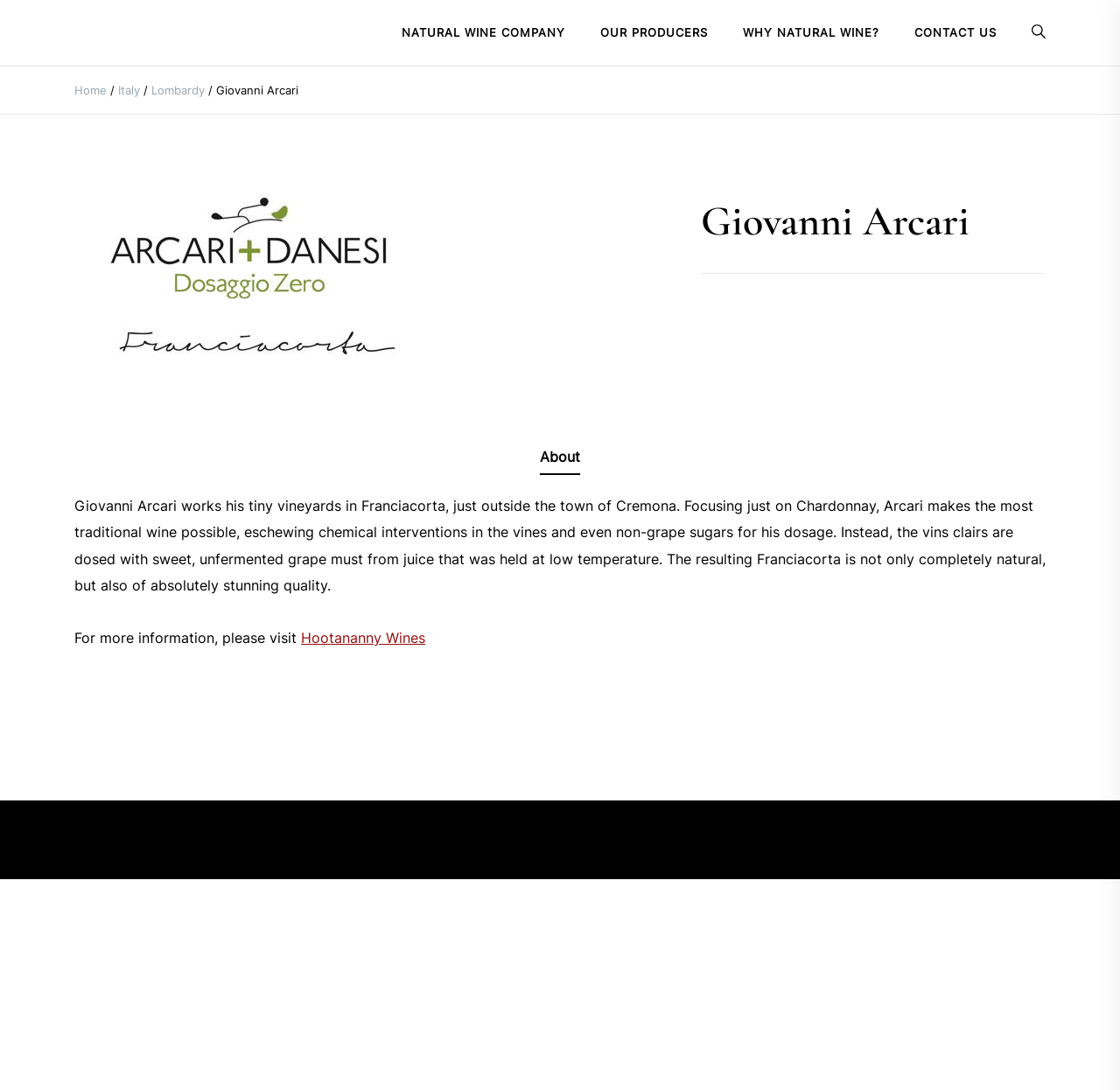Summarize the contents and layout of the webpage in detail.

This webpage is about Giovanni Arcari, a natural wine producer. At the top, there are four links: "NATURAL WINE COMPANY", "OUR PRODUCERS", "WHY NATURAL WINE?", and "CONTACT US", aligned horizontally across the page. To the right of these links, there is a small image. Below these elements, there is a navigation breadcrumb with links to "Home", "Italy", "Lombardy", and the current page, "Giovanni Arcari".

The main content of the page is divided into two sections. On the left, there is a link with a large image below it. On the right, there is a heading with the title "Giovanni Arcari" and a horizontal tab list with one tab, "About", which is not selected. Below the tab list, there is a tab panel with a detailed description of Giovanni Arcari's winemaking process and philosophy. The text explains that he focuses on traditional Chardonnay production, avoiding chemical interventions and using natural methods. There is also a link to "Hootananny Wines" for more information.

At the bottom of the page, there is a content information section, but it does not contain any visible text or links.